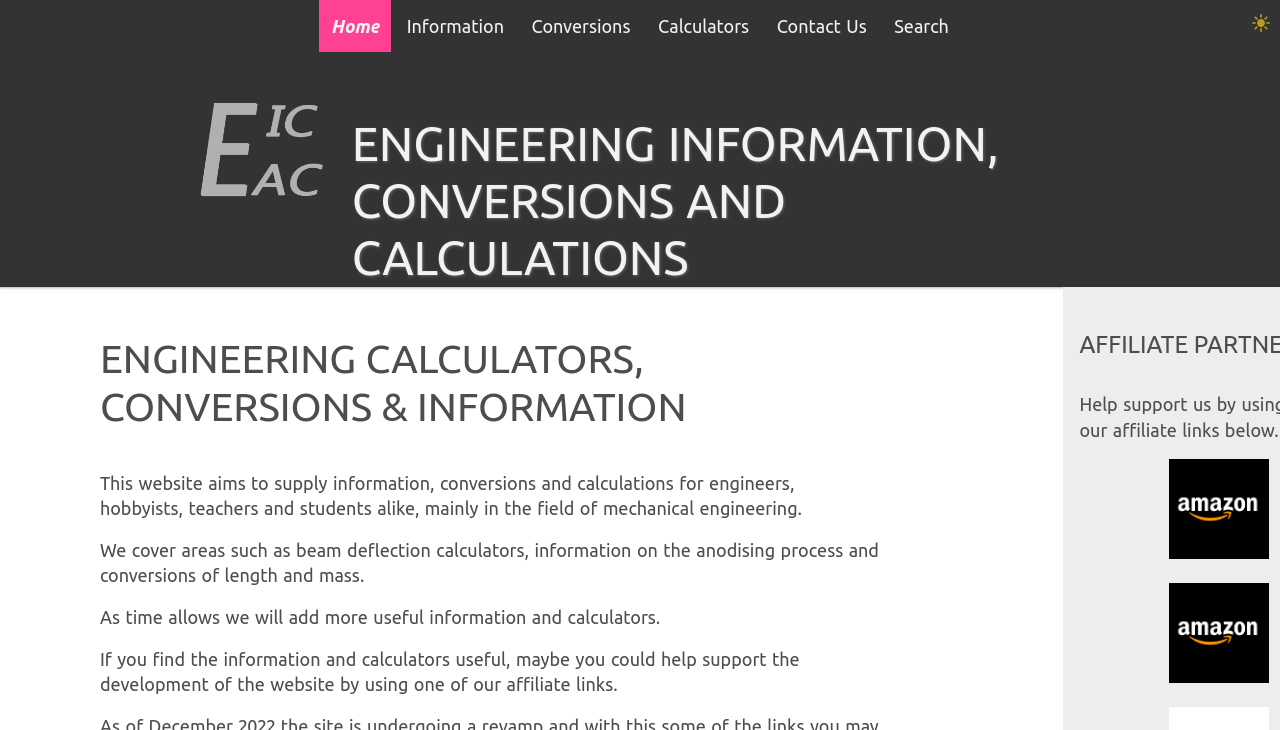Using the webpage screenshot and the element description Engineering Information, Conversions and Calculations, determine the bounding box coordinates. Specify the coordinates in the format (top-left x, top-left y, bottom-right x, bottom-right y) with values ranging from 0 to 1.

[0.275, 0.159, 0.859, 0.393]